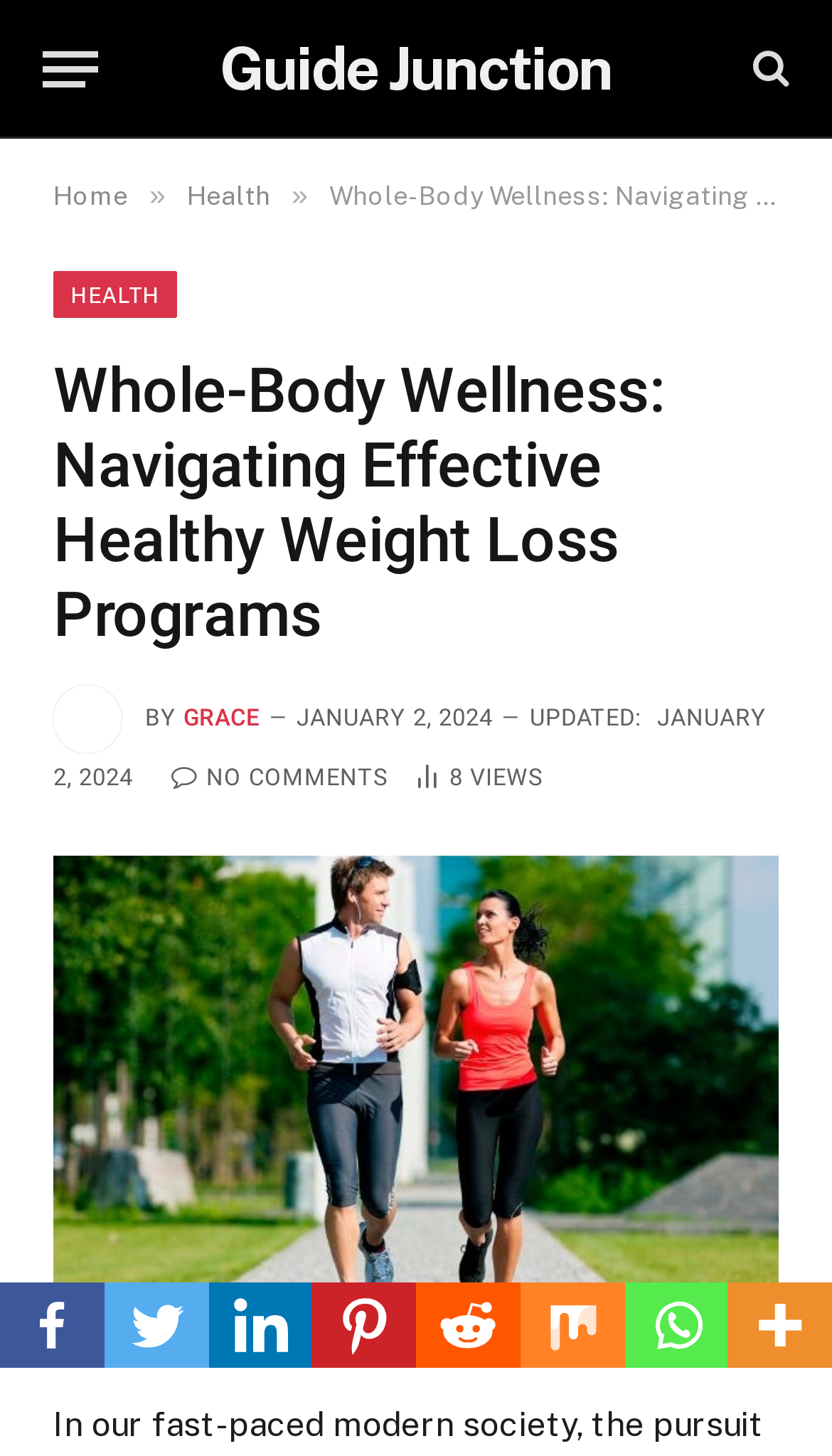Using the details in the image, give a detailed response to the question below:
How many article views are there?

The number of article views can be found by looking at the section below the article title. It says '8 Article Views', indicating that there are 8 views of the article.